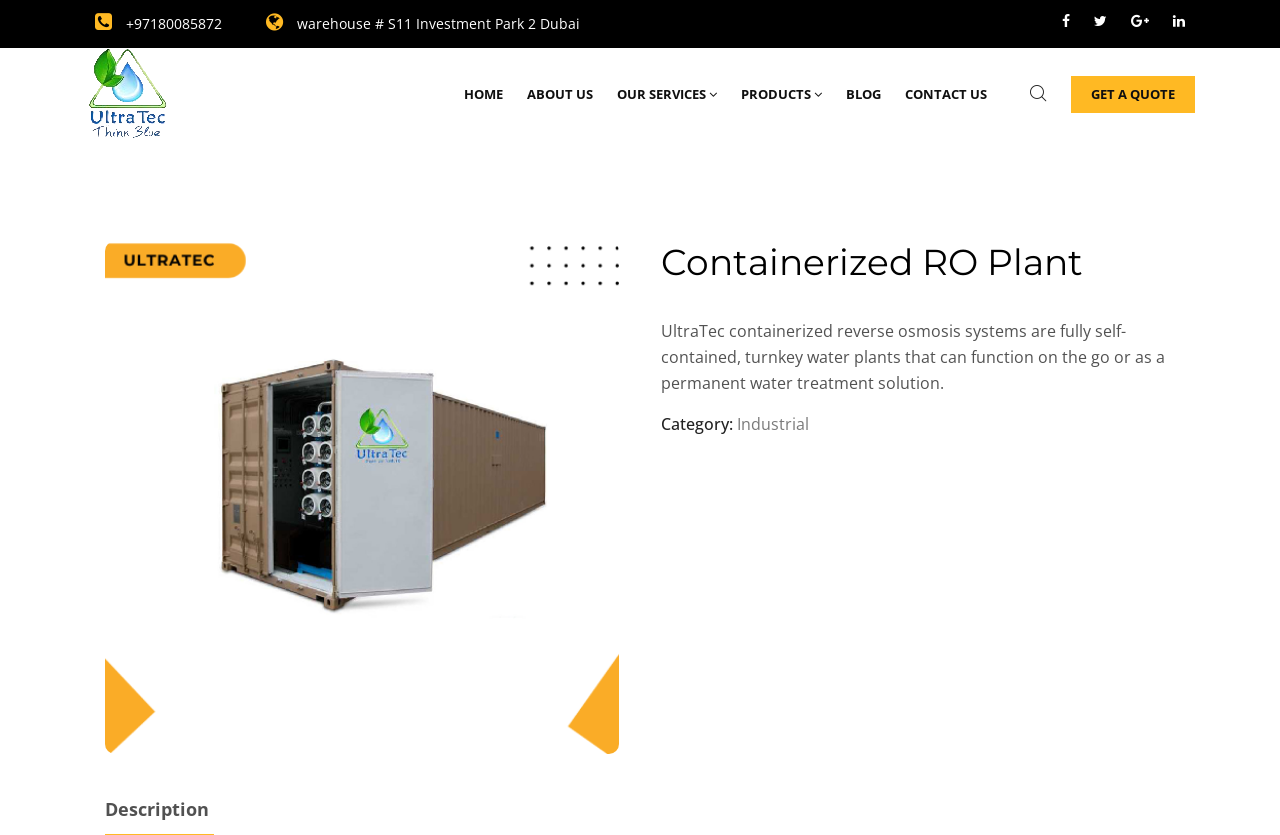What is the category of the Containerized RO Plant?
Provide a one-word or short-phrase answer based on the image.

Industrial